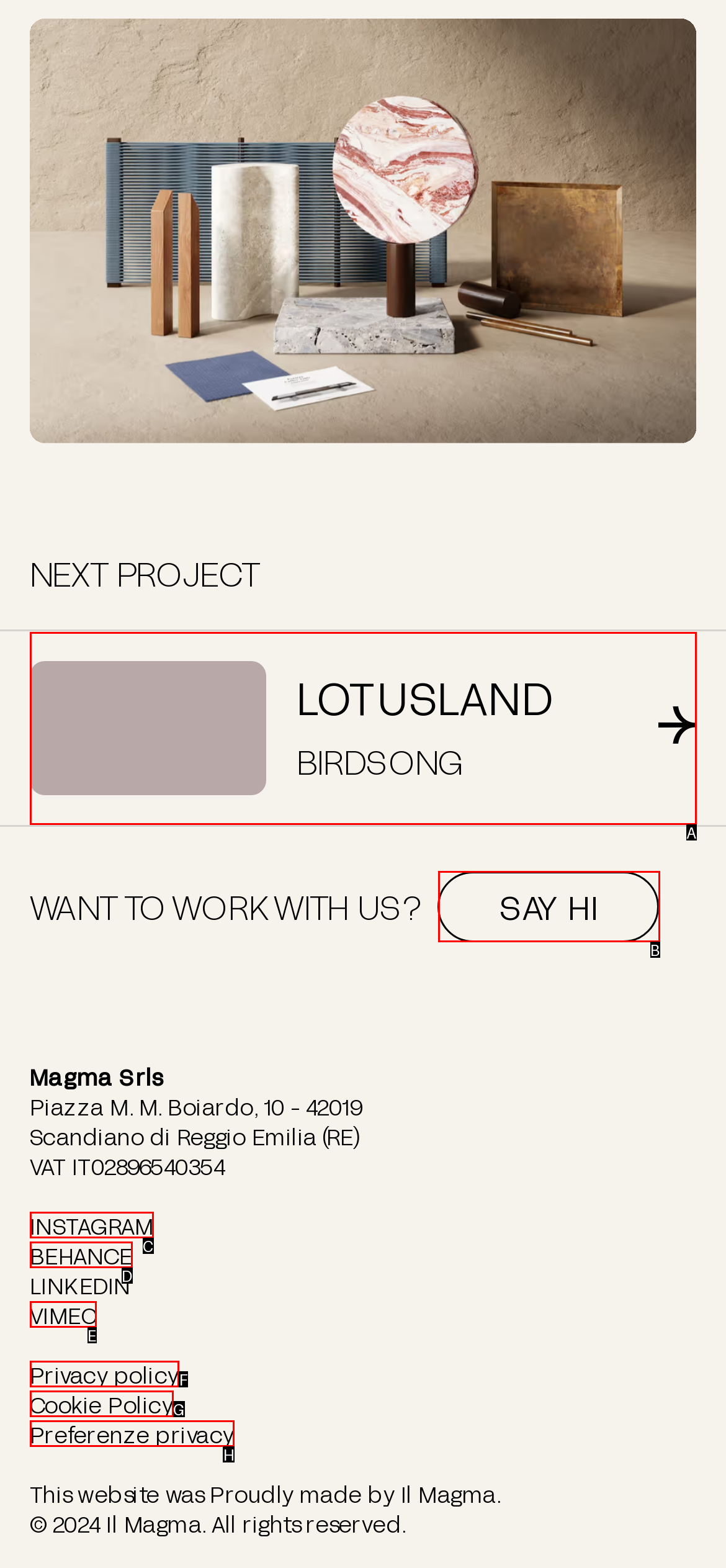Given the description: Privacy policy
Identify the letter of the matching UI element from the options.

F